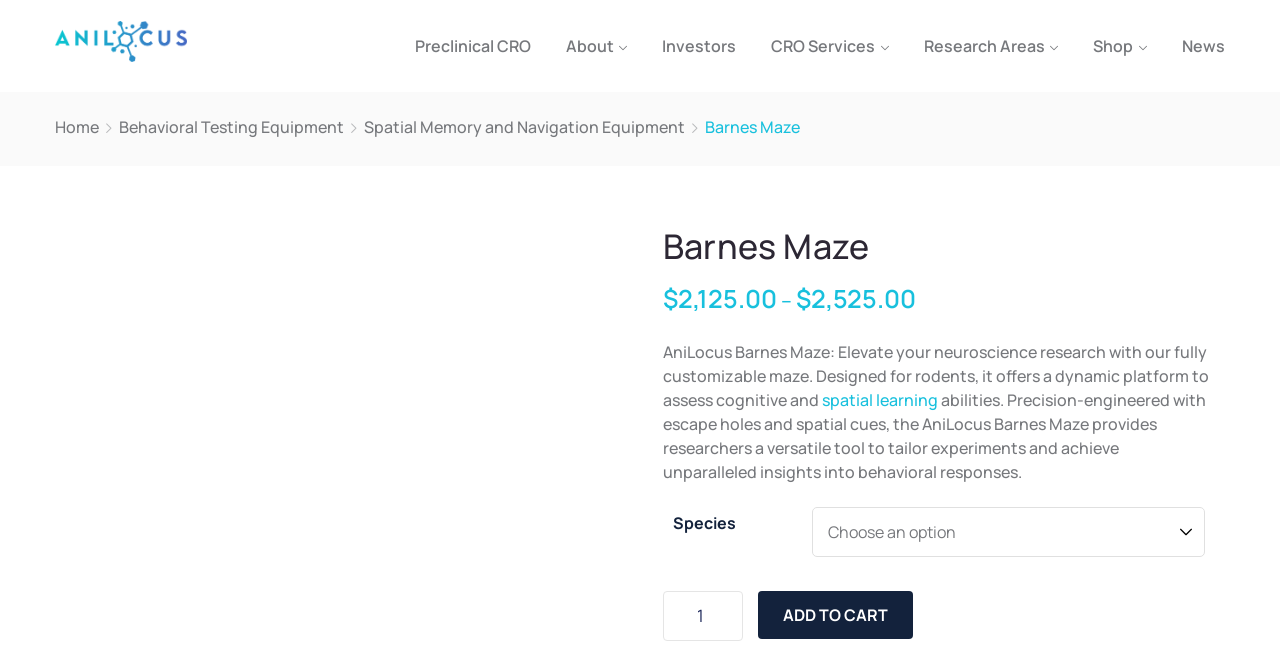What is the function of the 'ADD TO CART' button?
Please answer using one word or phrase, based on the screenshot.

Add product to cart